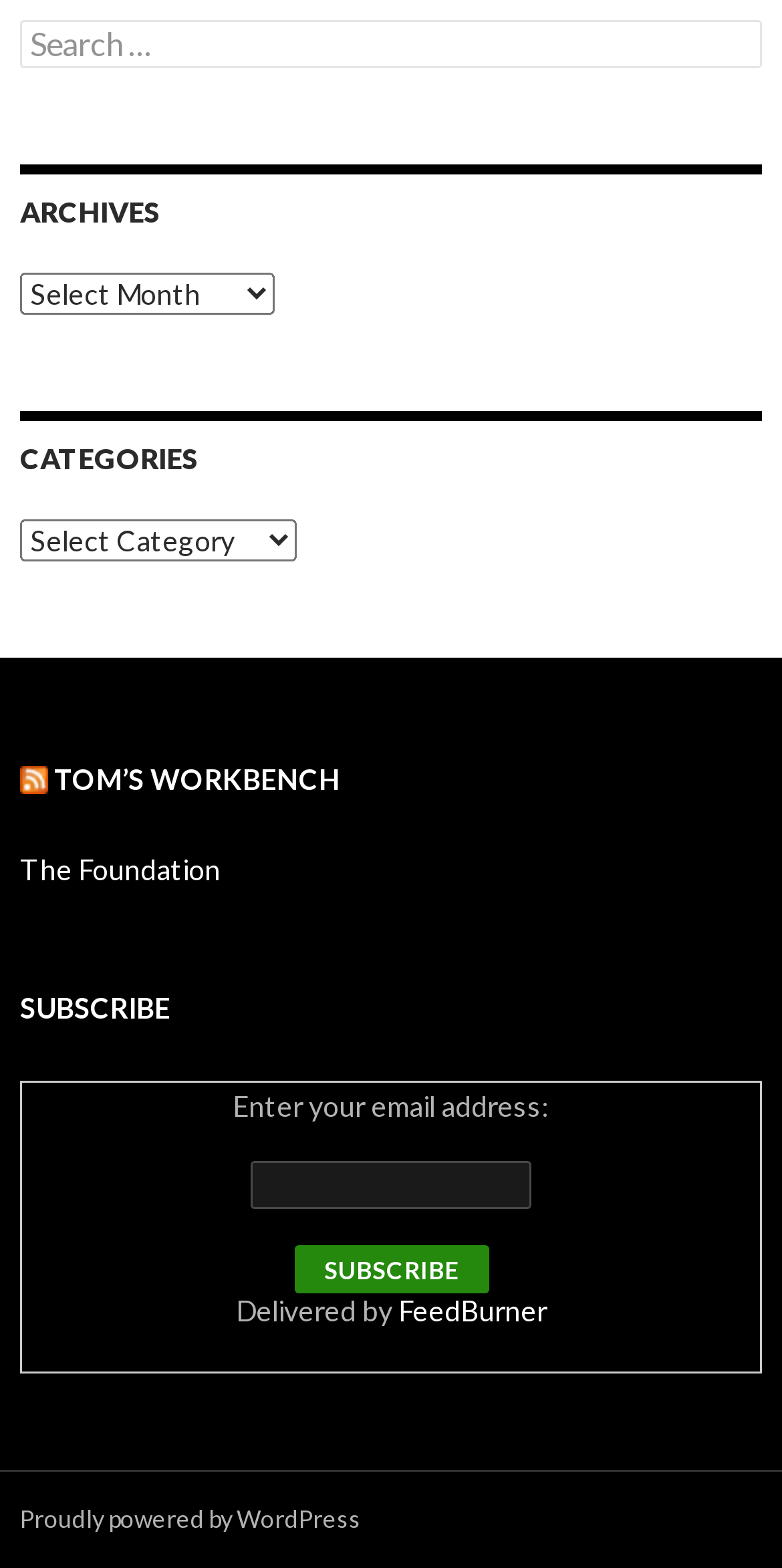Locate the bounding box coordinates of the element to click to perform the following action: 'Search for something'. The coordinates should be given as four float values between 0 and 1, in the form of [left, top, right, bottom].

[0.026, 0.013, 0.974, 0.044]